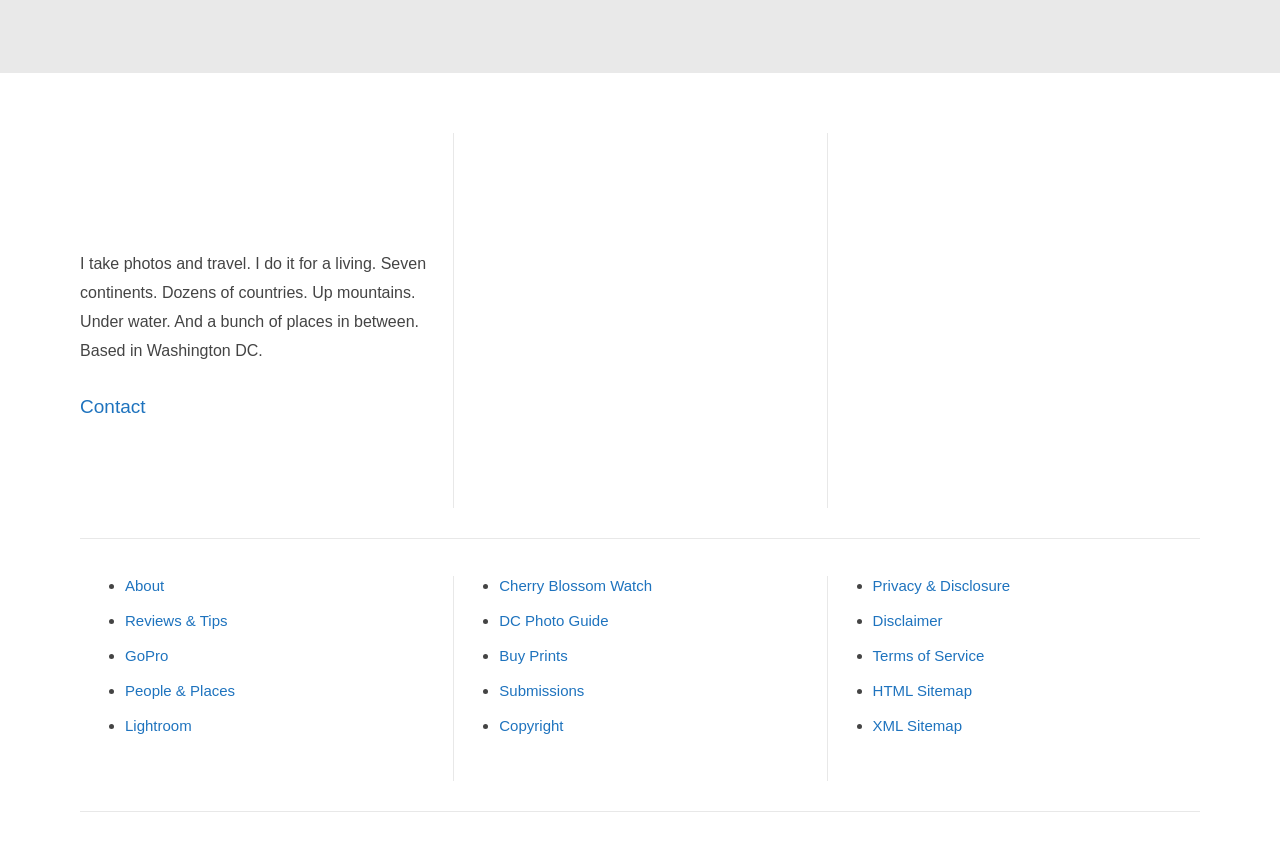Find the bounding box coordinates for the area you need to click to carry out the instruction: "Check the 'Cherry Blossom Watch' page". The coordinates should be four float numbers between 0 and 1, indicated as [left, top, right, bottom].

[0.39, 0.679, 0.509, 0.699]